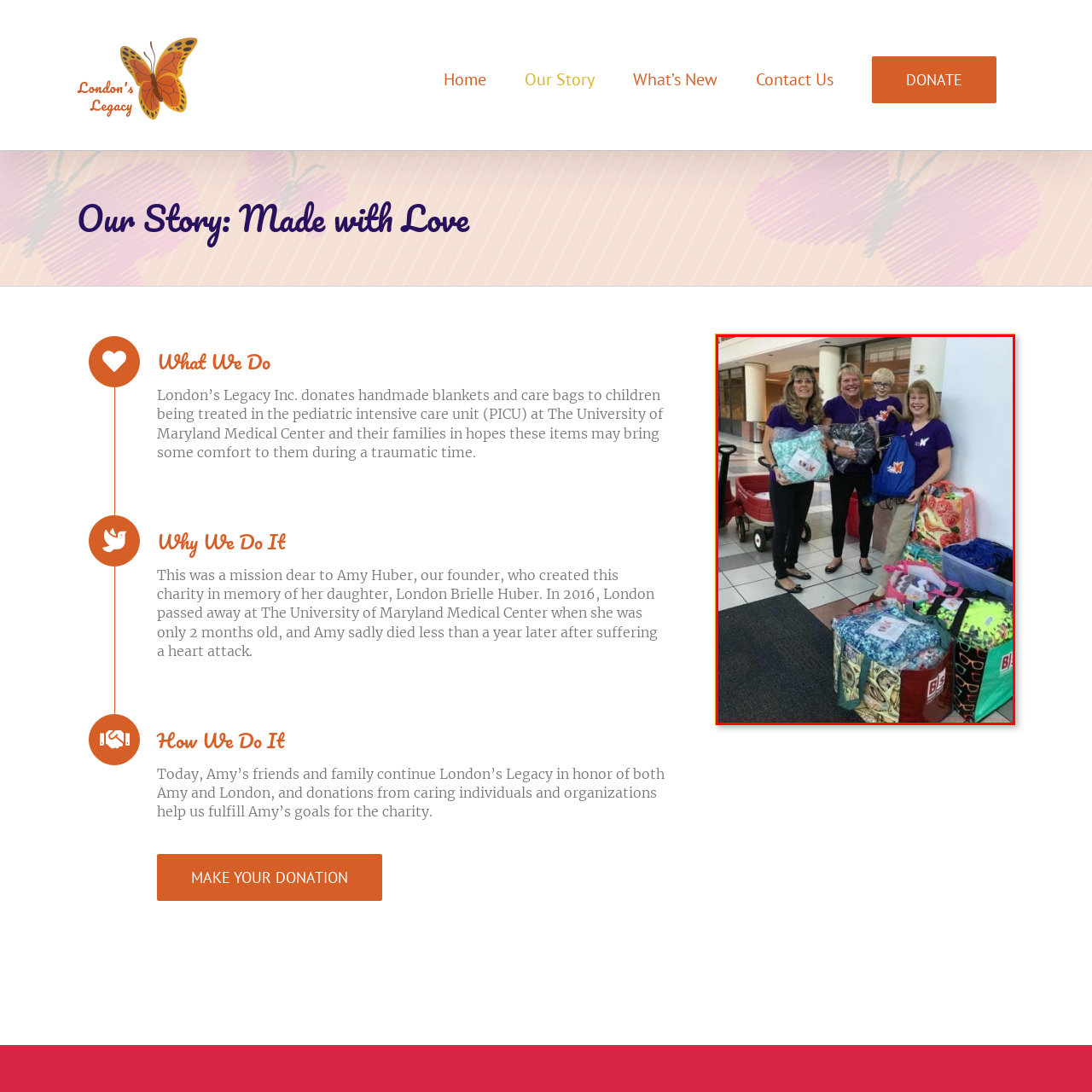What is the purpose of the blankets and care bags?
Analyze the visual elements found in the red bounding box and provide a detailed answer to the question, using the information depicted in the image.

The caption explains that the image showcases the efforts of London's Legacy Inc., which is dedicated to providing comfort to children undergoing treatment in pediatric settings, suggesting that the blankets and care bags are intended to bring comfort and support to these children.